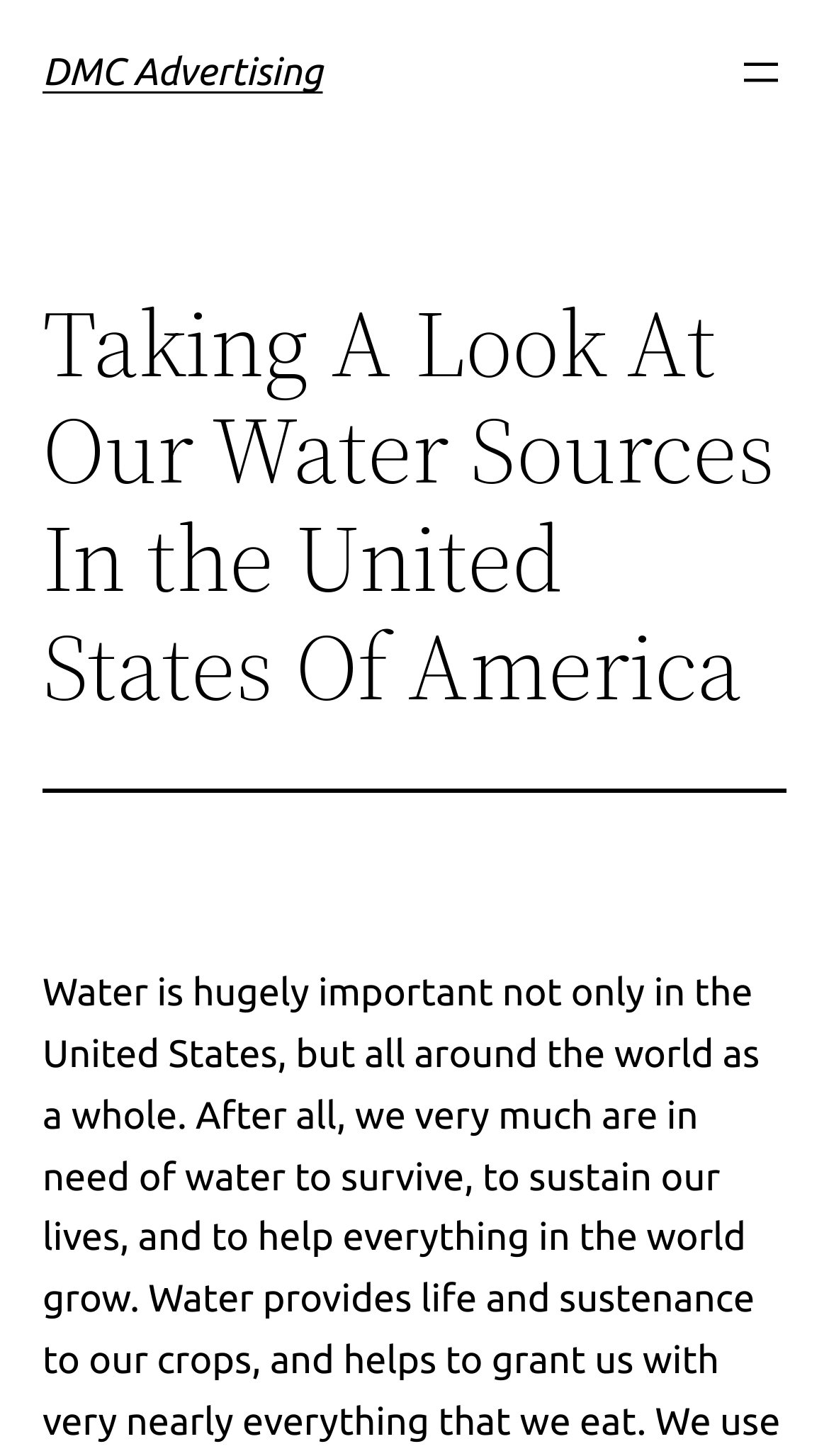Given the description aria-label="Open menu", predict the bounding box coordinates of the UI element. Ensure the coordinates are in the format (top-left x, top-left y, bottom-right x, bottom-right y) and all values are between 0 and 1.

[0.887, 0.033, 0.949, 0.068]